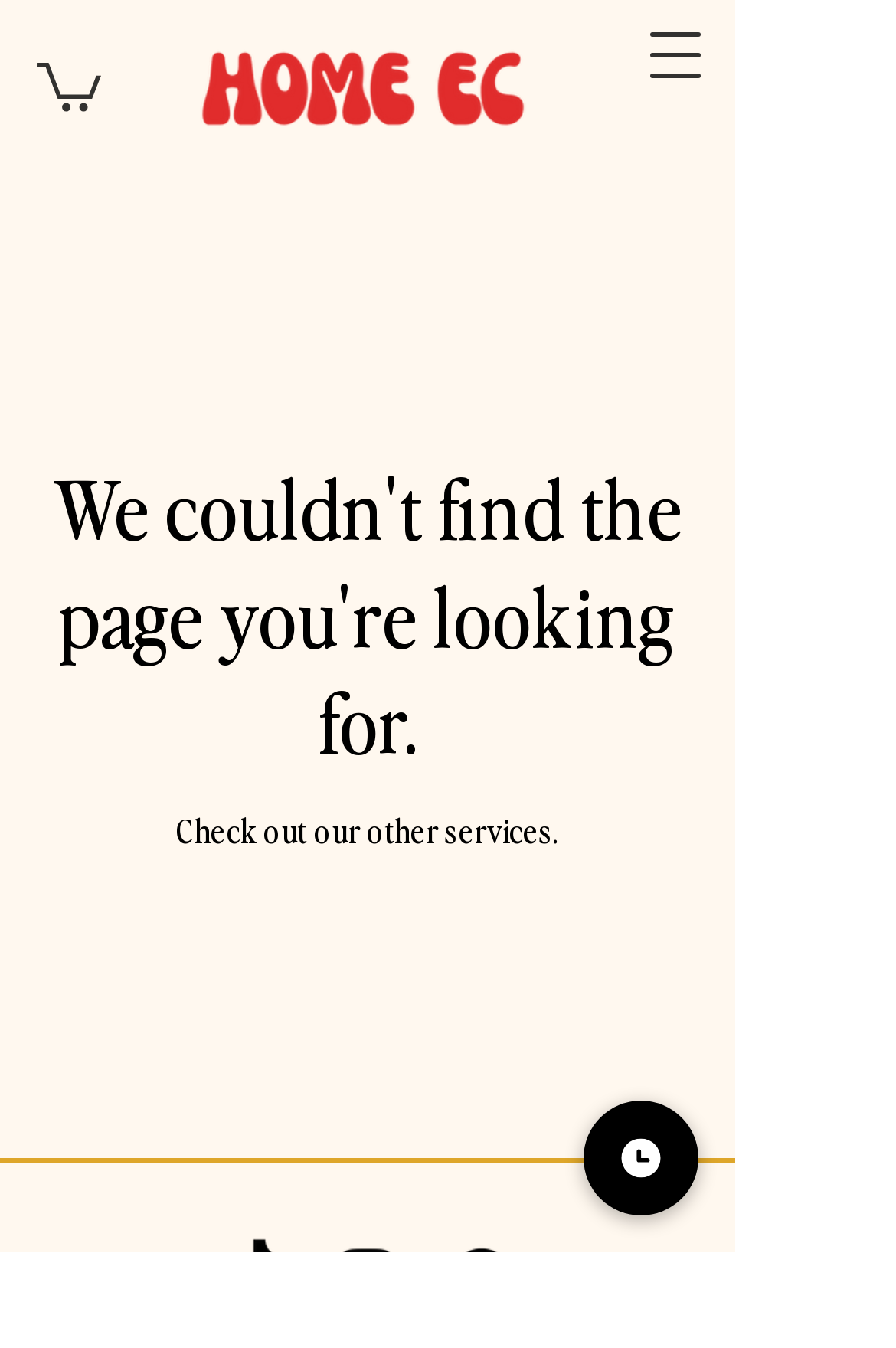Provide an in-depth caption for the webpage.

The webpage appears to be a service page for a collective of chefs, bakers, pastry chefs, and sommeliers who offer live, virtual cooking classes, baking classes, and wine tasting classes. 

At the top left of the page, there is a small logo, which is an image linked to another webpage. Next to the logo, there is a larger link that spans about half of the page's width. 

The main content of the page is divided into two sections. The top section displays a status message indicating that the page being looked for cannot be found, with a heading that says "We couldn't find the page you're looking for." Below this heading, there is a static text that suggests checking out other services. 

The bottom section of the main content features a social bar with three links to social media platforms, including Instagram, which has an accompanying image. These links are positioned at the bottom of the page, aligned to the left.

On the right side of the page, near the bottom, there is a prominent call-to-action link to "Book a Class", accompanied by a small image.